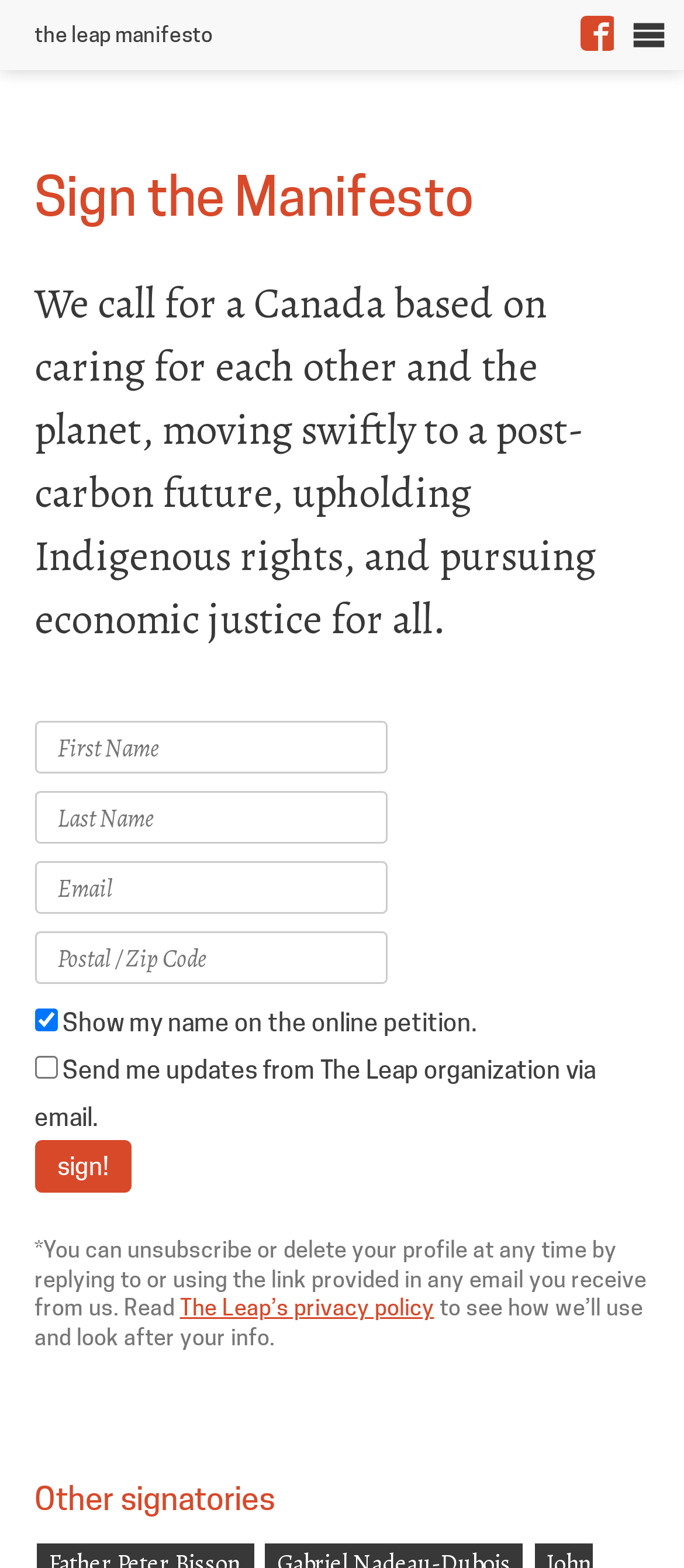What is the label of the first heading?
Identify the answer in the screenshot and reply with a single word or phrase.

Sign the Manifesto